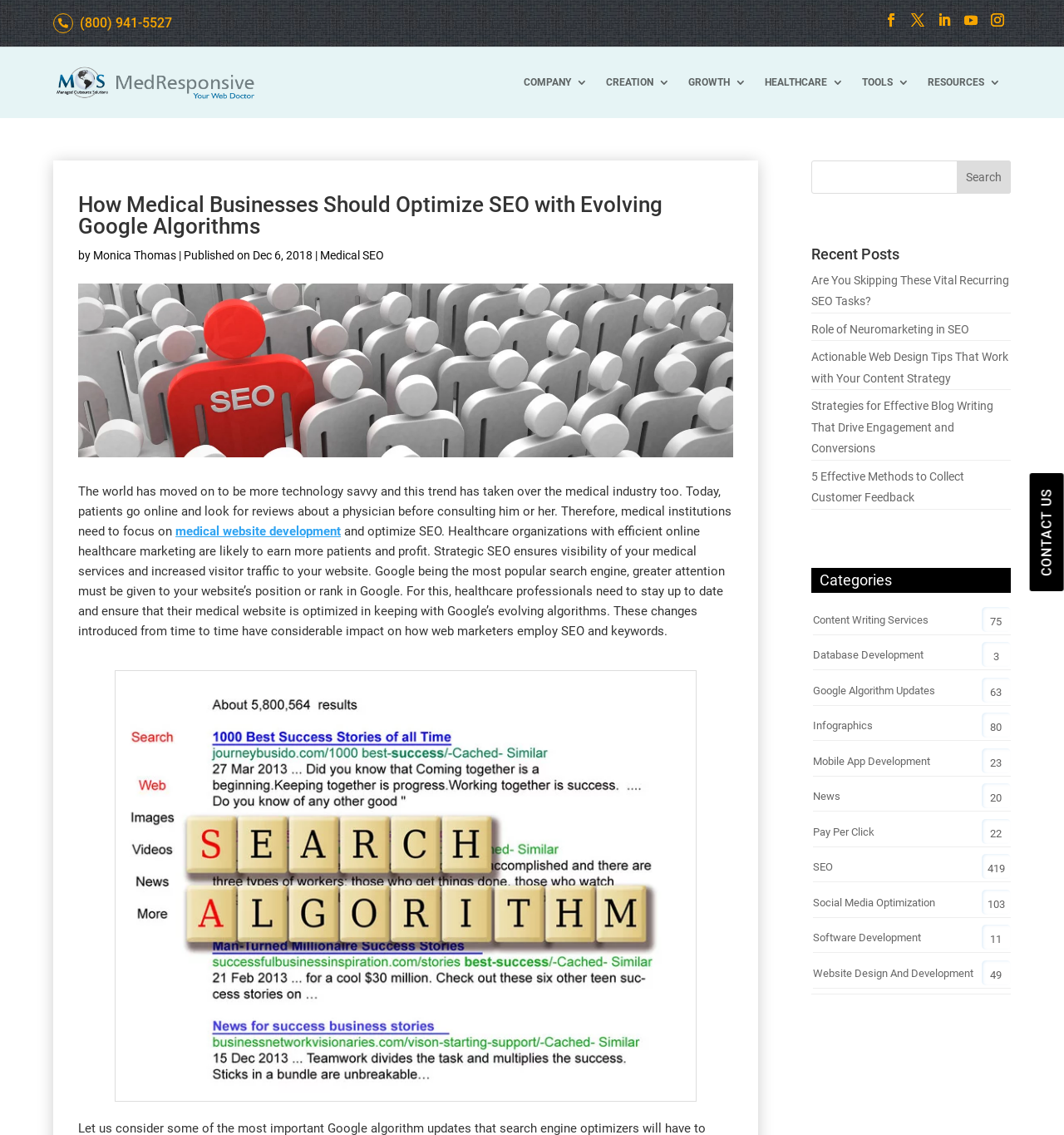Locate the bounding box of the user interface element based on this description: "CONTACT US".

[0.968, 0.417, 1.0, 0.521]